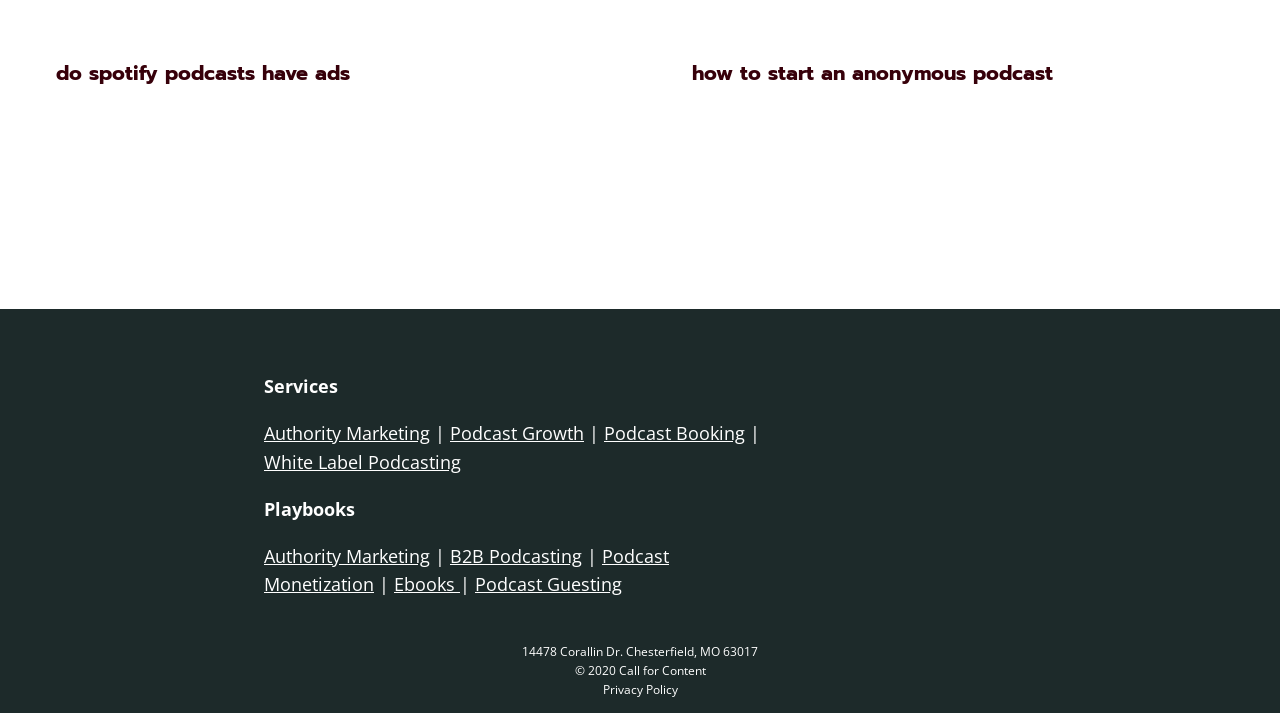Please identify the bounding box coordinates of the region to click in order to complete the given instruction: "Follow on Twitter". The coordinates should be four float numbers between 0 and 1, i.e., [left, top, right, bottom].

None